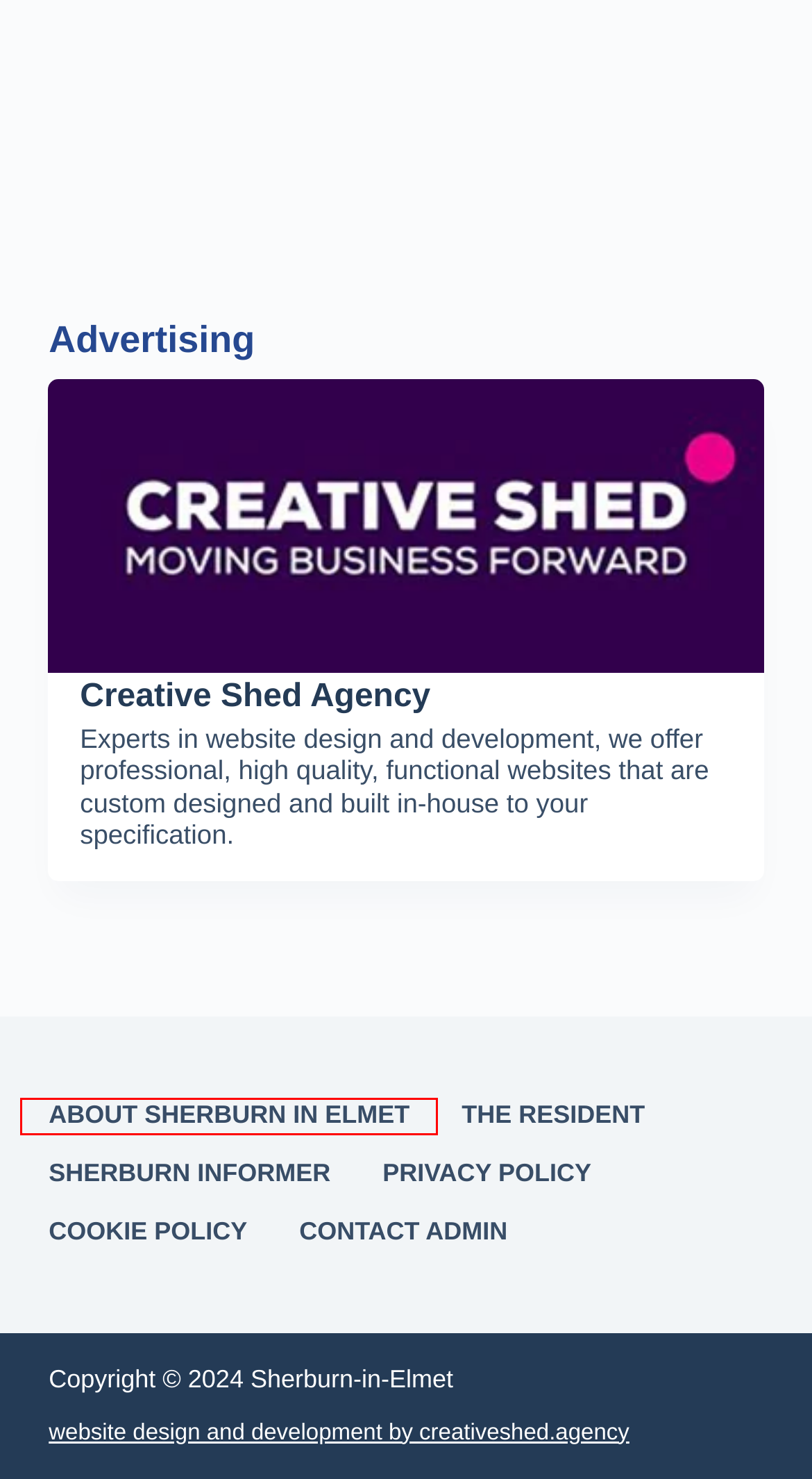Given a webpage screenshot with a red bounding box around a particular element, identify the best description of the new webpage that will appear after clicking on the element inside the red bounding box. Here are the candidates:
A. Web Design and Marketing Agency in Leeds - Creative Shed Agency
B. News - Sherburn-in-Elmet
C. Privacy Policy - Sherburn-in-Elmet
D. About Sherburn in Elmet - Sherburn-in-Elmet
E. Sherburn Informer - Sherburn-in-Elmet
F. Contact Admin - Sherburn-in-Elmet
G. The Resident - Sherburn-in-Elmet
H. Cookie Policy - Sherburn-in-Elmet

D